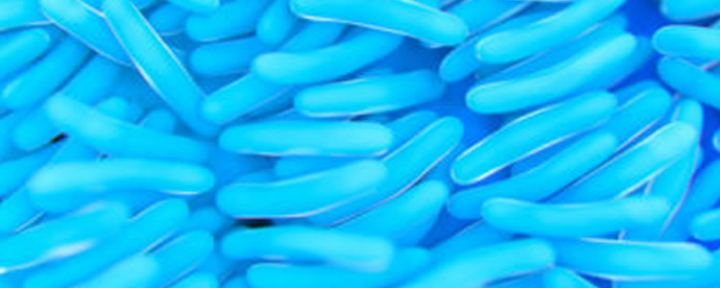Reply to the question with a single word or phrase:
Where is the microbiome located?

gut